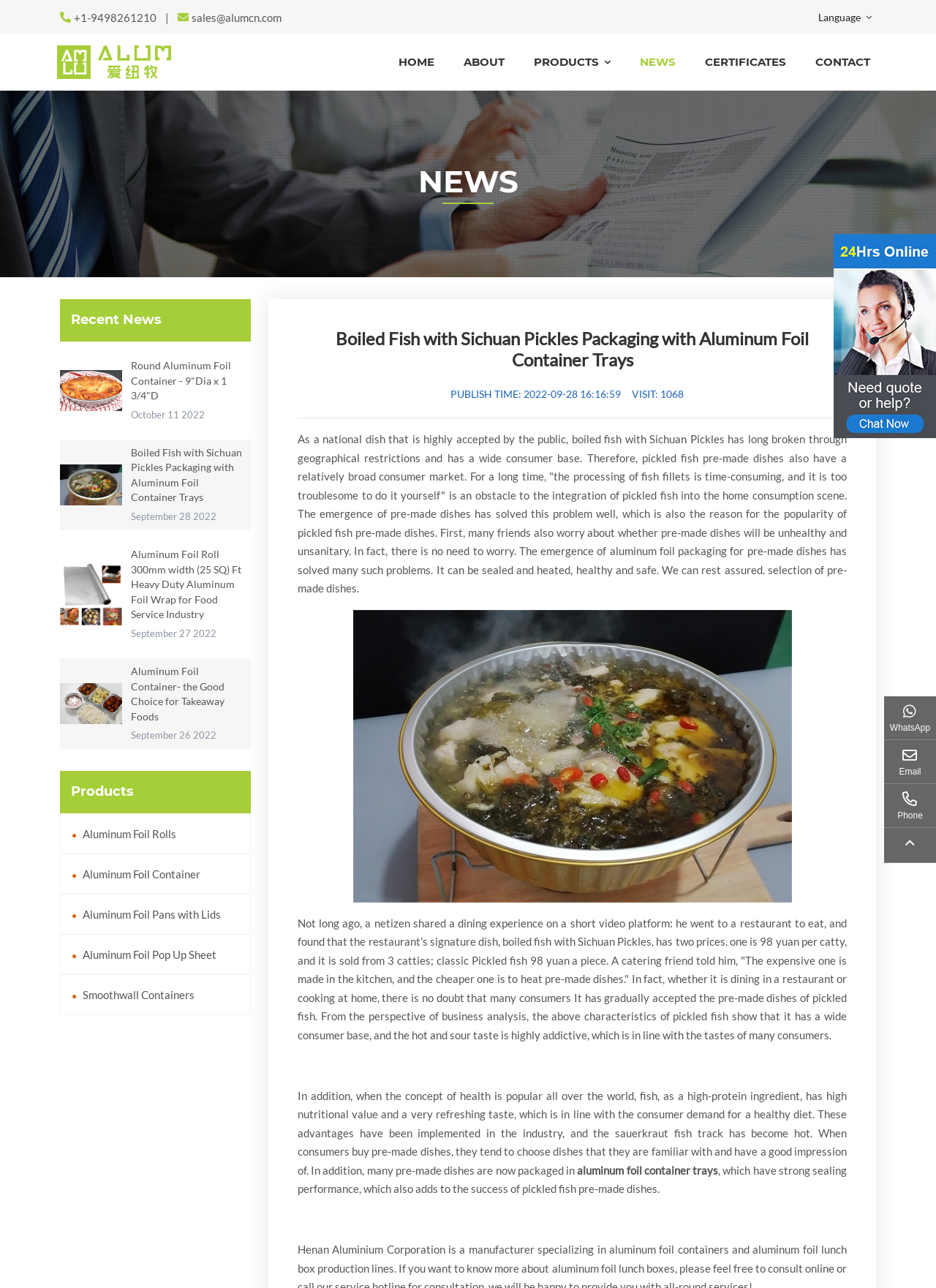Answer the question using only a single word or phrase: 
What is the purpose of aluminum foil packaging?

Sealing and heating